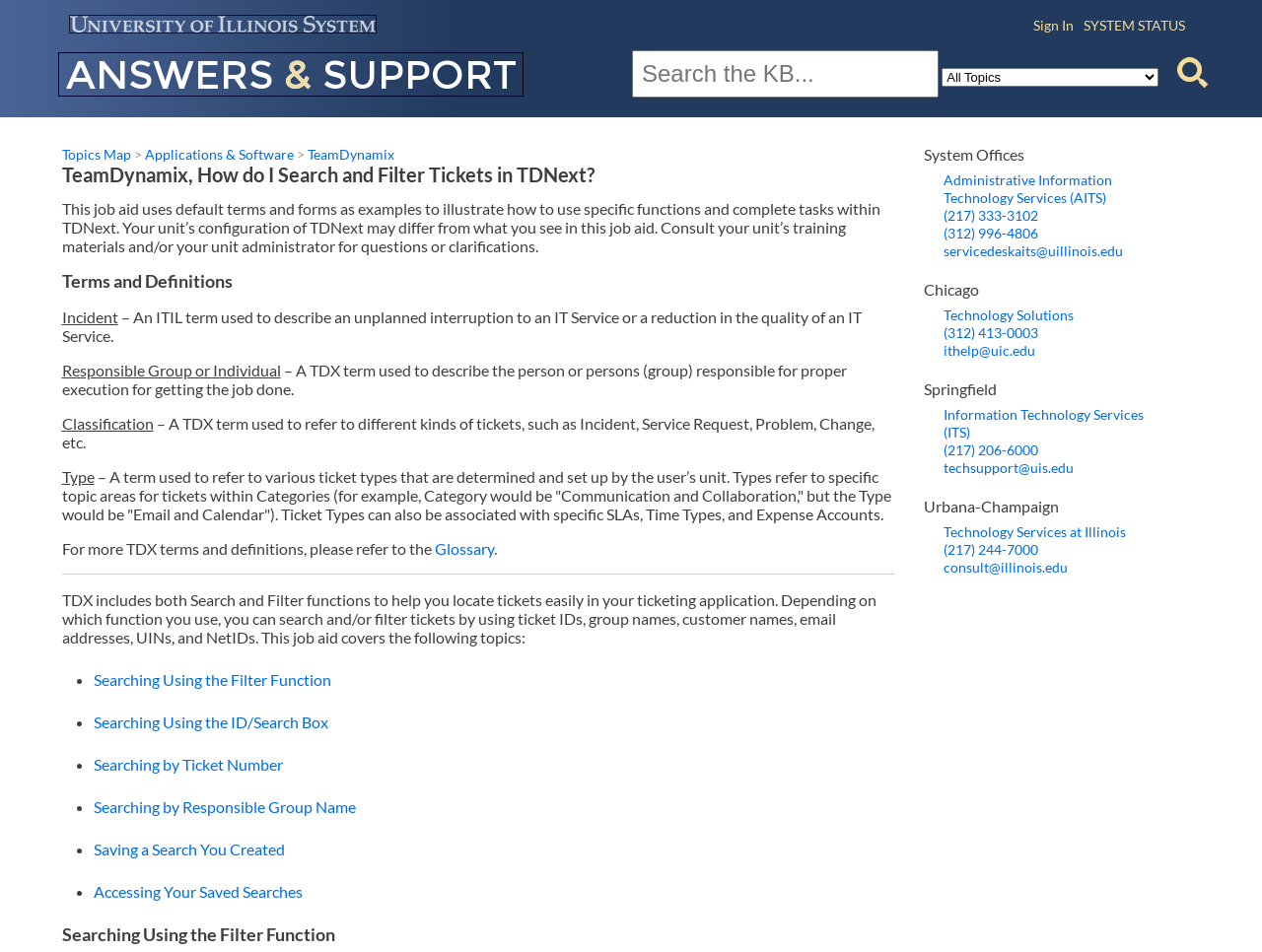How can users access their saved searches in TDNext?
Look at the image and respond with a one-word or short-phrase answer.

Through the saved searches feature